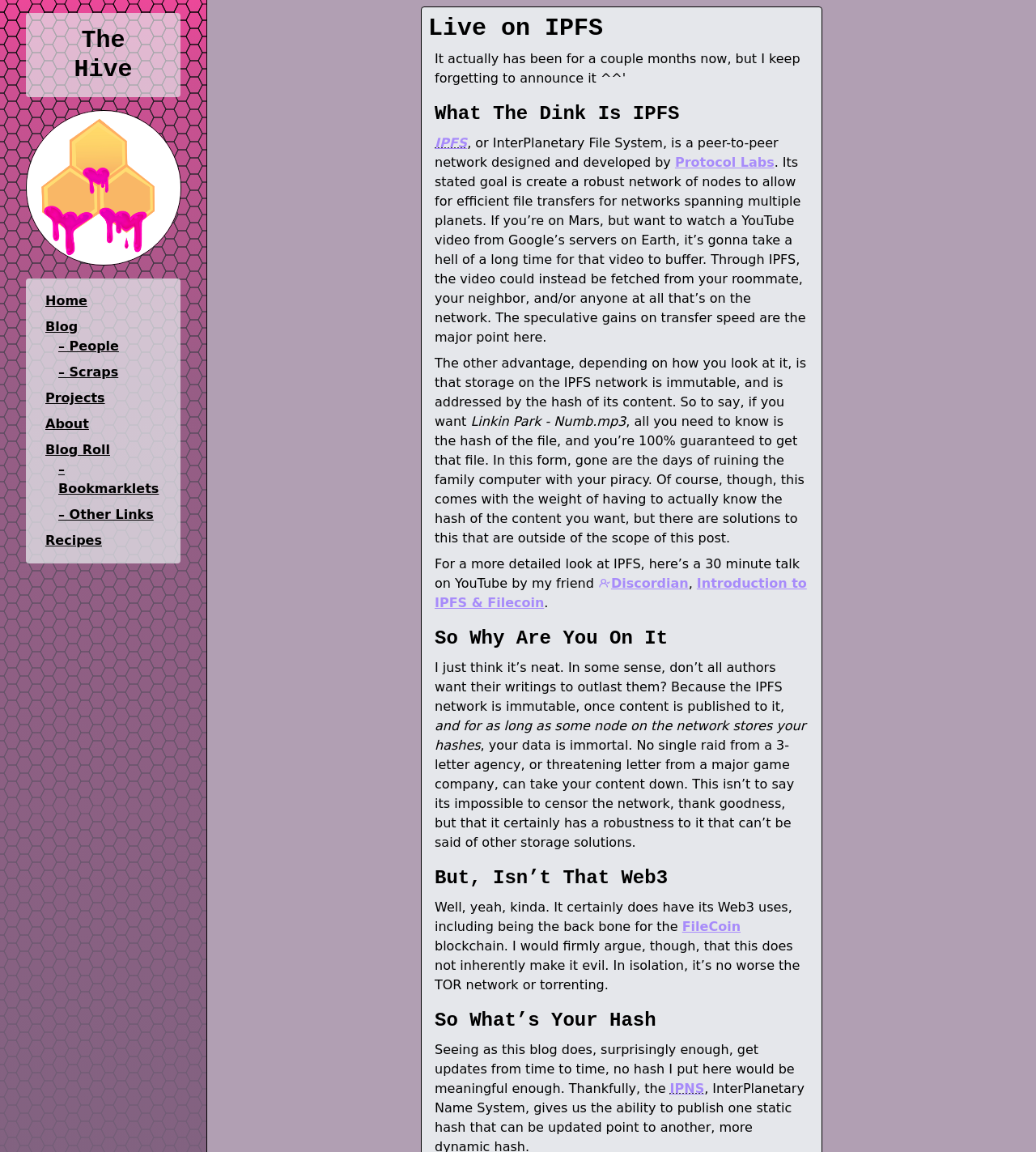What is the advantage of storing data on IPFS?
Look at the screenshot and give a one-word or phrase answer.

Immutable storage